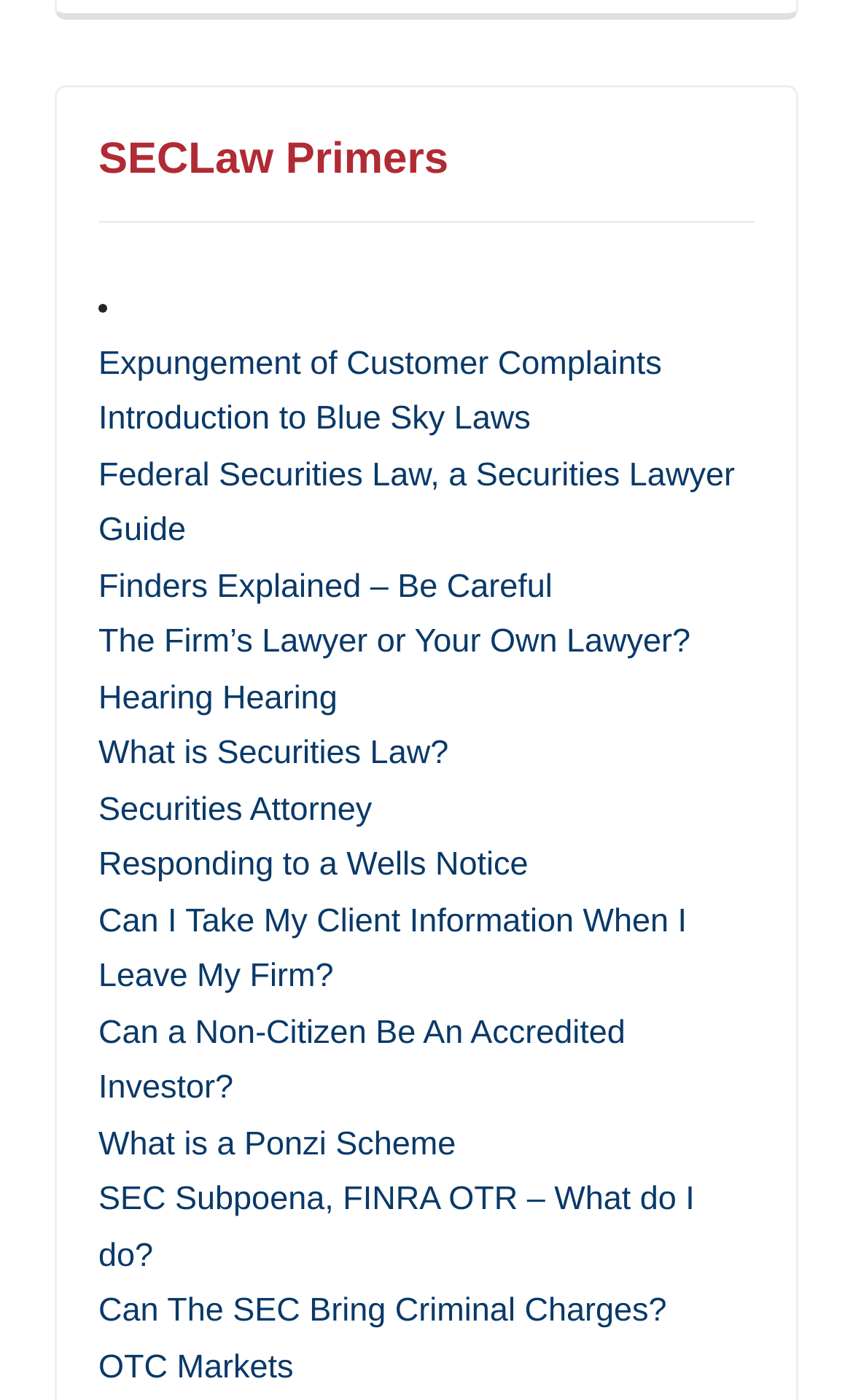Is this webpage related to finance?
Observe the image and answer the question with a one-word or short phrase response.

Yes